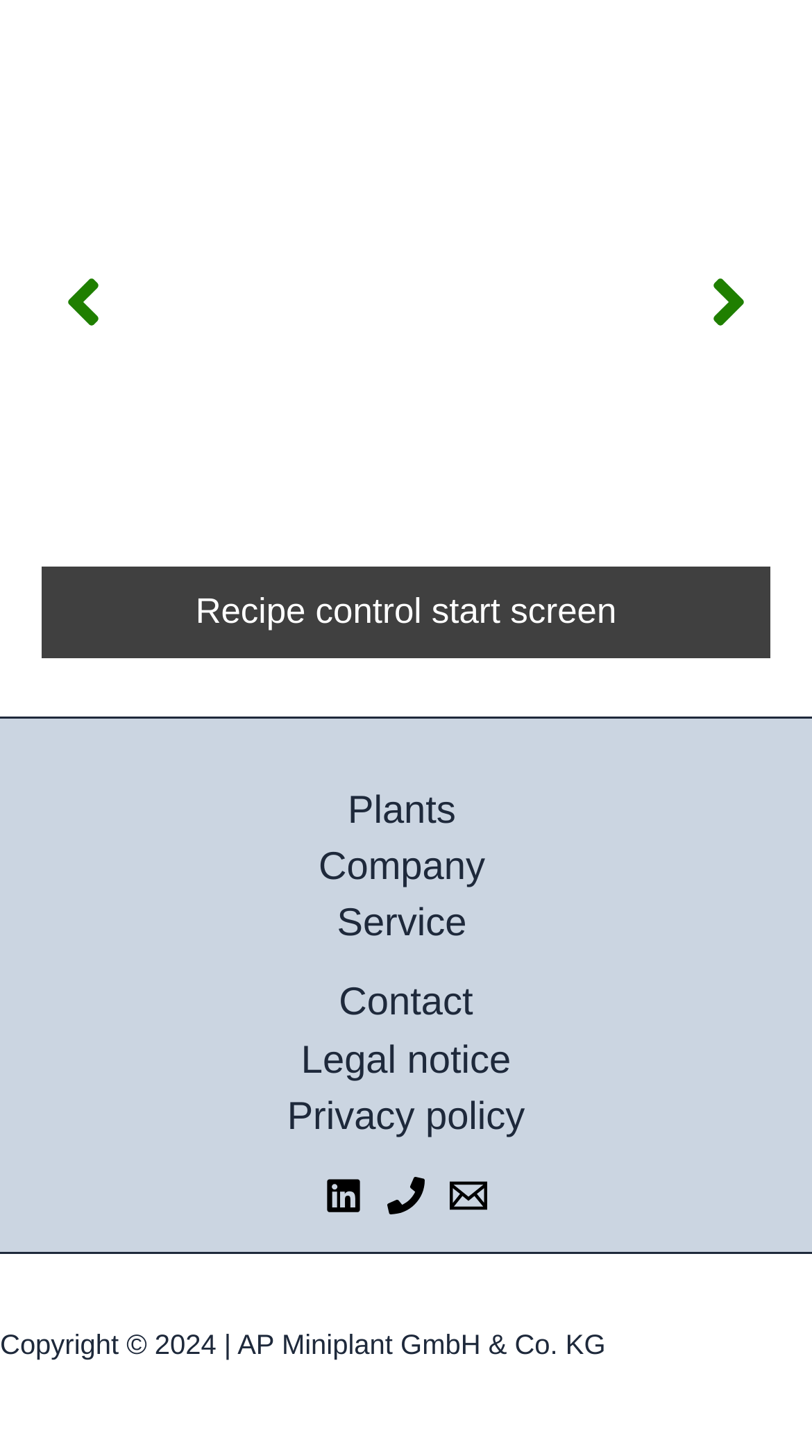What is the last item in the footer?
Examine the screenshot and reply with a single word or phrase.

AP Miniplant GmbH & Co. KG